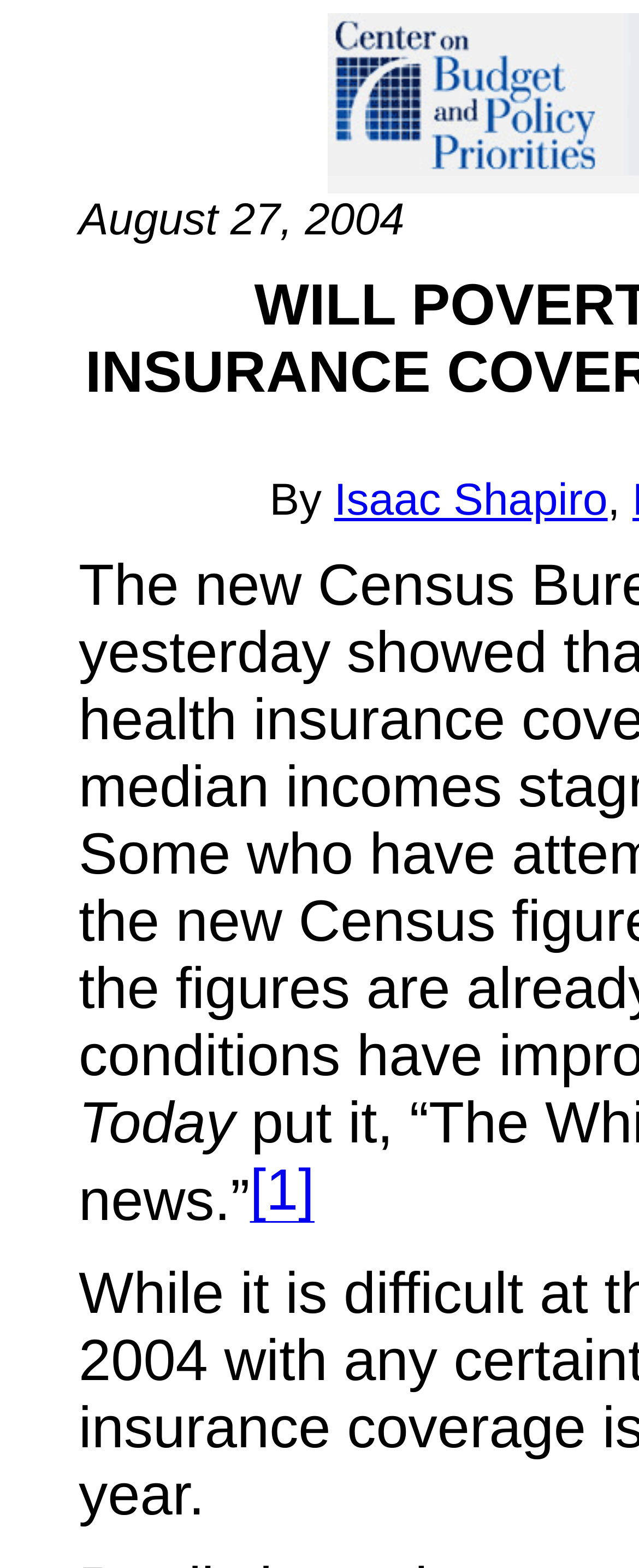Identify the bounding box for the UI element that is described as follows: "Isaac Shapiro".

[0.523, 0.302, 0.951, 0.334]